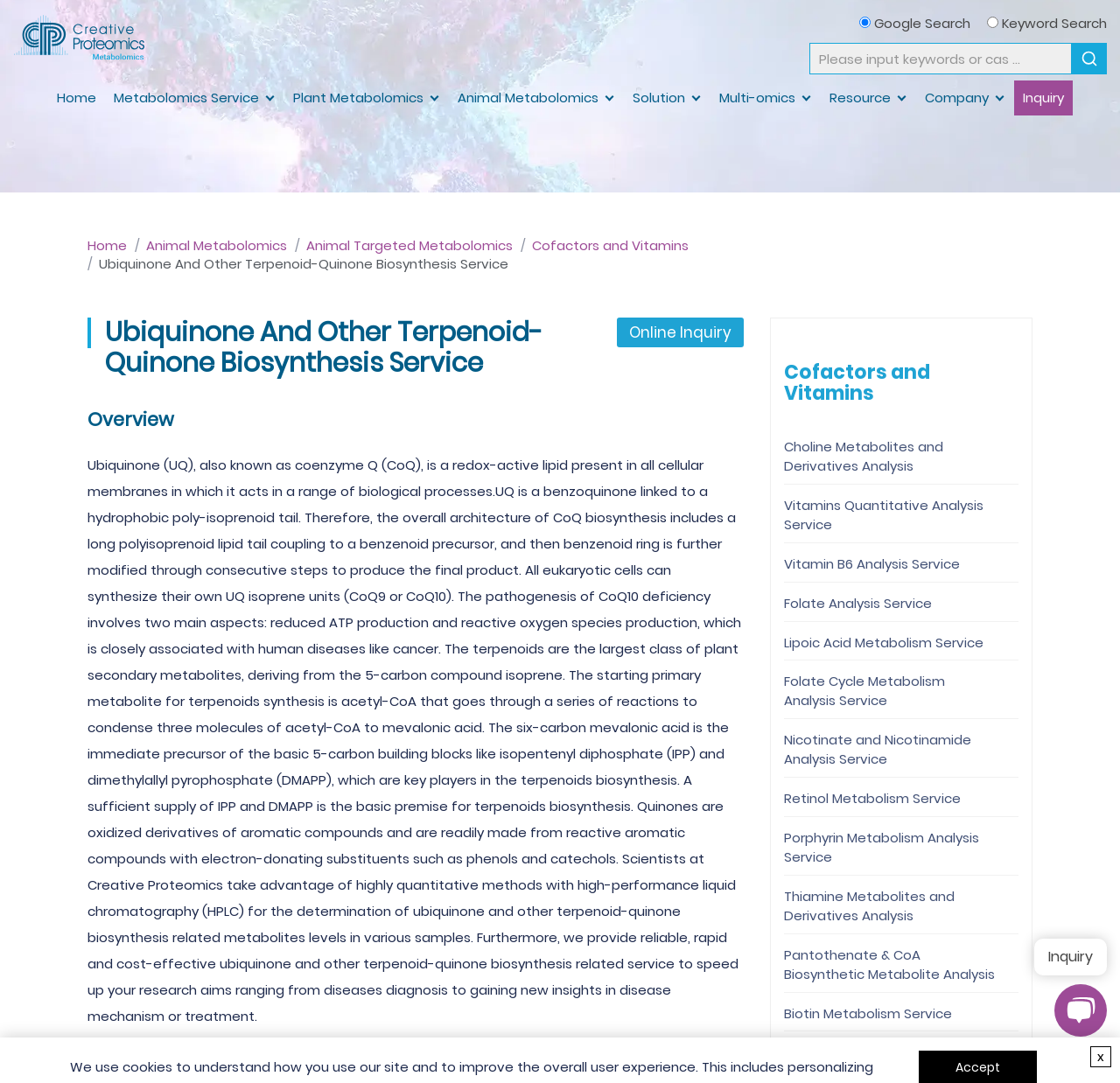What is the main service provided by Creative Proteomics?
Examine the webpage screenshot and provide an in-depth answer to the question.

Based on the webpage content, Creative Proteomics provides a wide range of services related to ubiquinone and terpenoid-quinone biosynthesis, including metabolomics analysis and targeted metabolomics services.